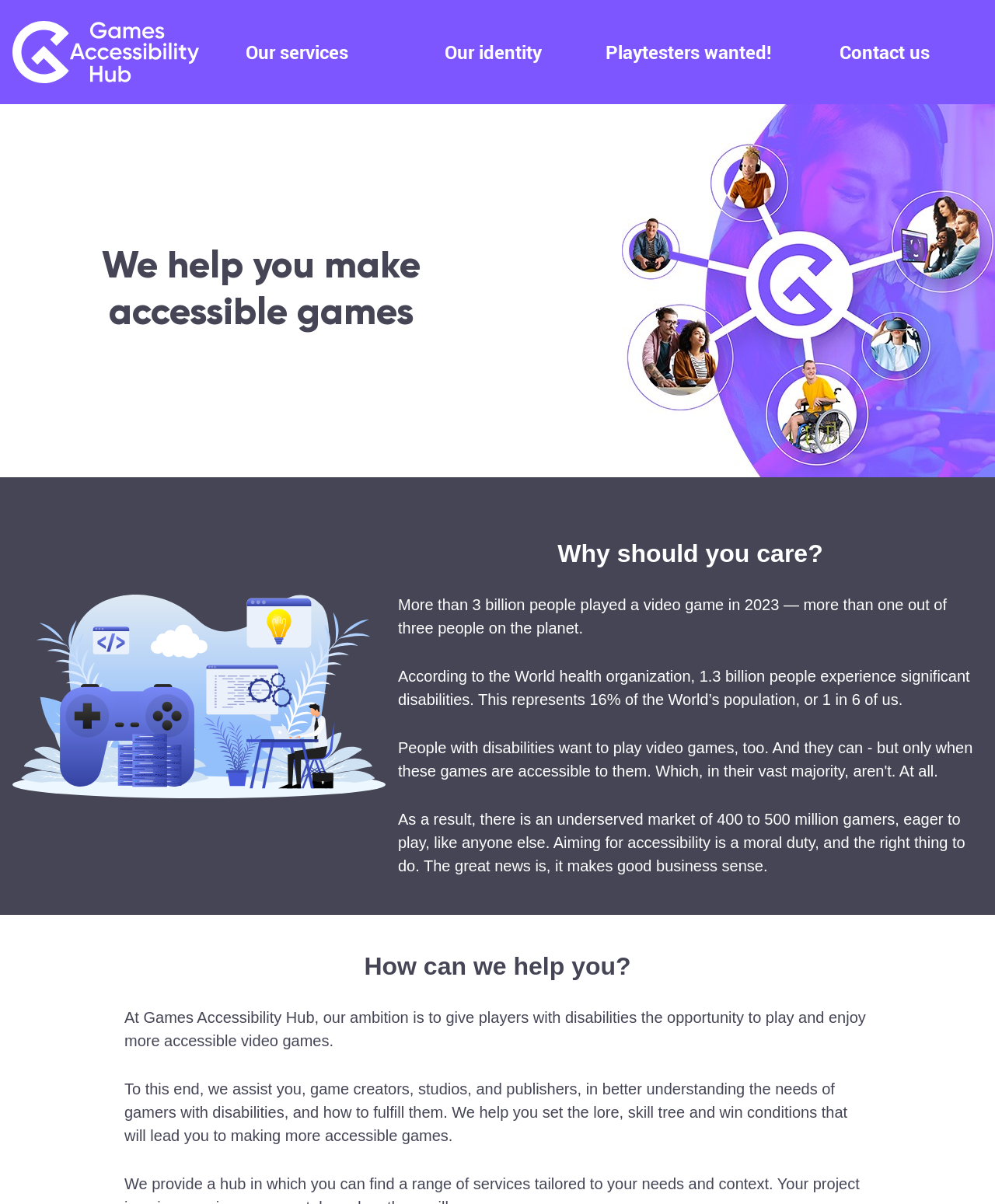What is the main purpose of Games Accessibility Hub?
Using the visual information, reply with a single word or short phrase.

Improve game accessibility